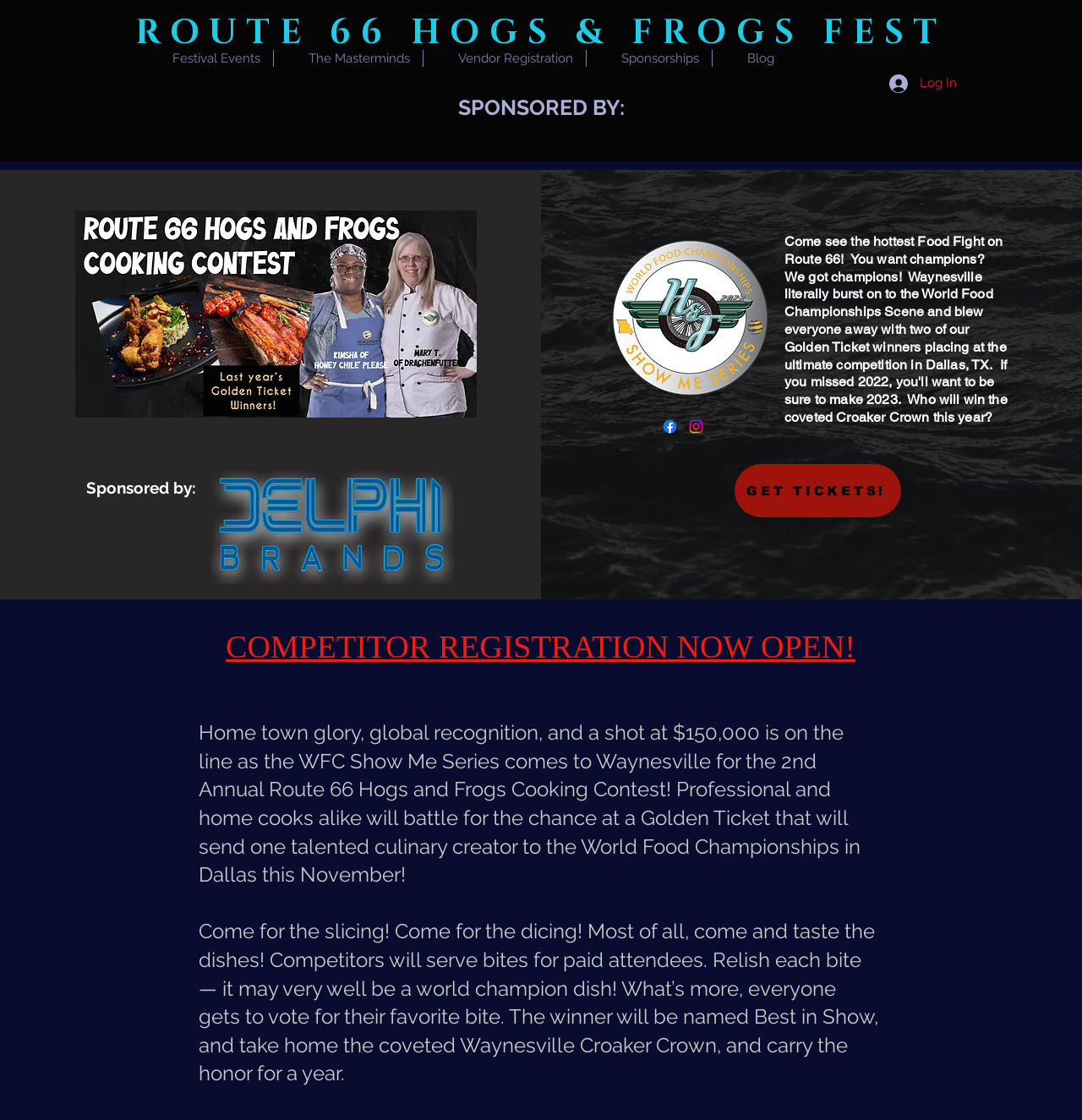Identify the bounding box coordinates of the area that should be clicked in order to complete the given instruction: "Call the company phone number". The bounding box coordinates should be four float numbers between 0 and 1, i.e., [left, top, right, bottom].

None